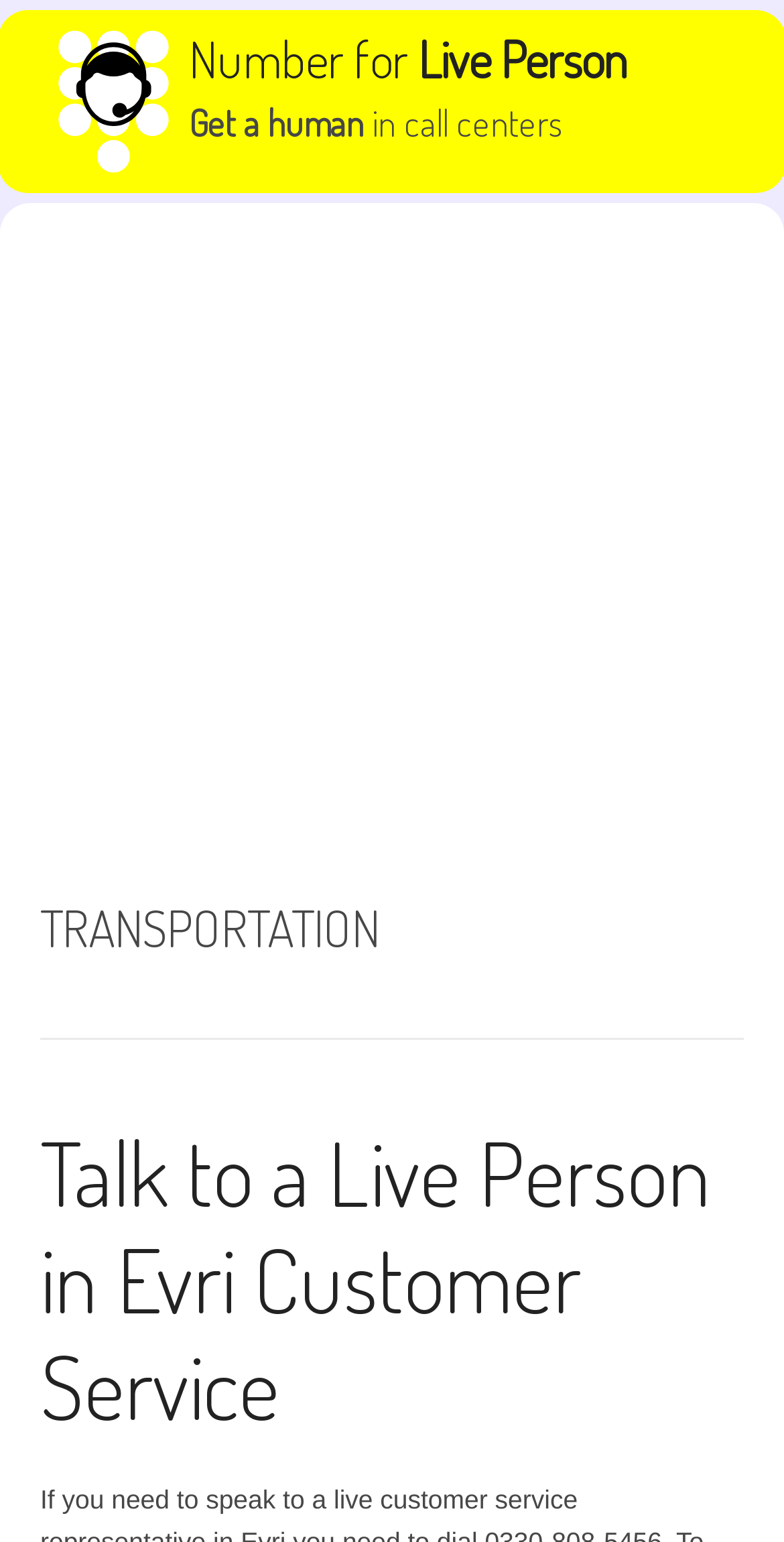Predict the bounding box of the UI element based on this description: "aria-label="Advertisement" name="aswift_0" title="Advertisement"".

[0.0, 0.145, 1.0, 0.569]